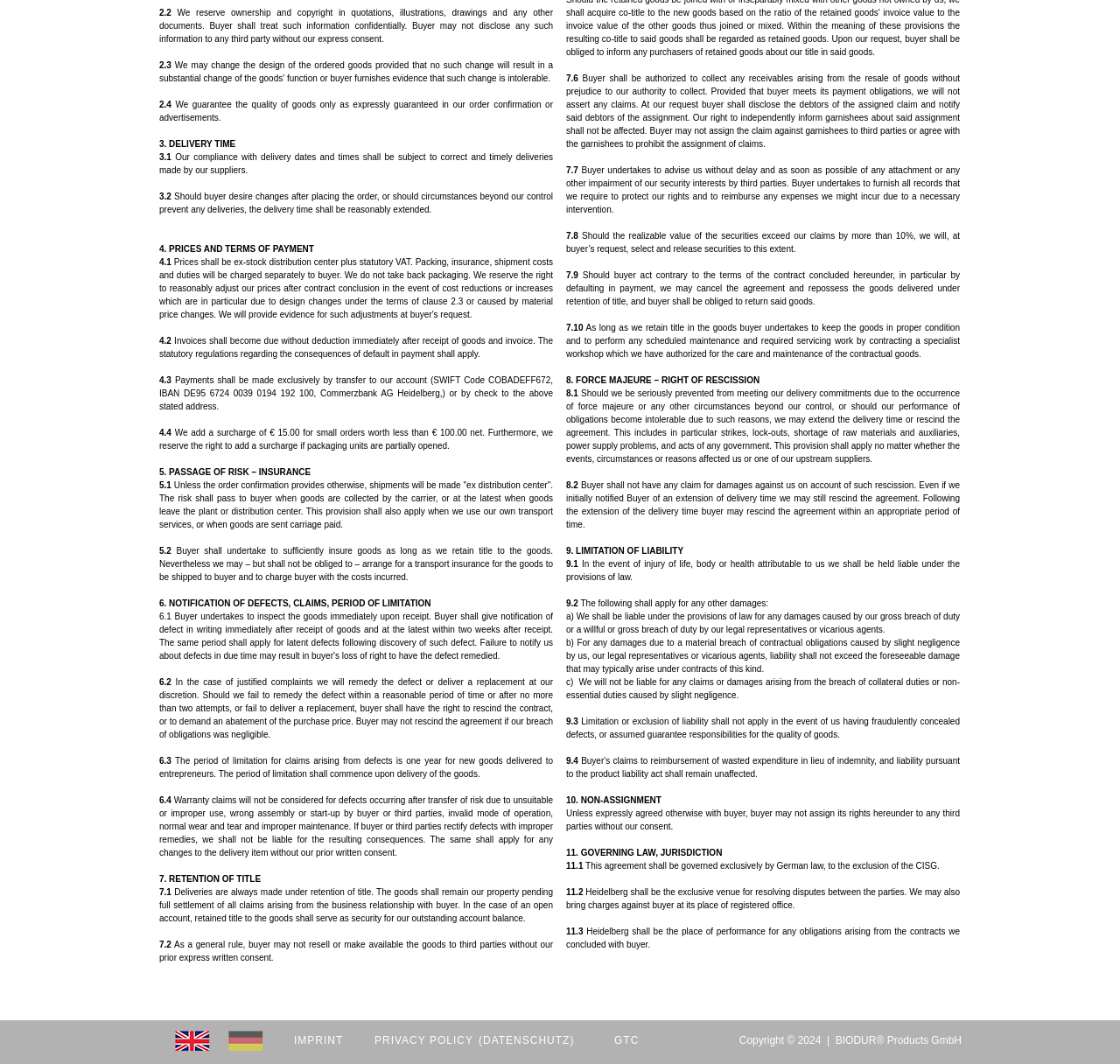For the given element description Privacy Policy, determine the bounding box coordinates of the UI element. The coordinates should follow the format (top-left x, top-left y, bottom-right x, bottom-right y) and be within the range of 0 to 1.

[0.334, 0.972, 0.428, 0.987]